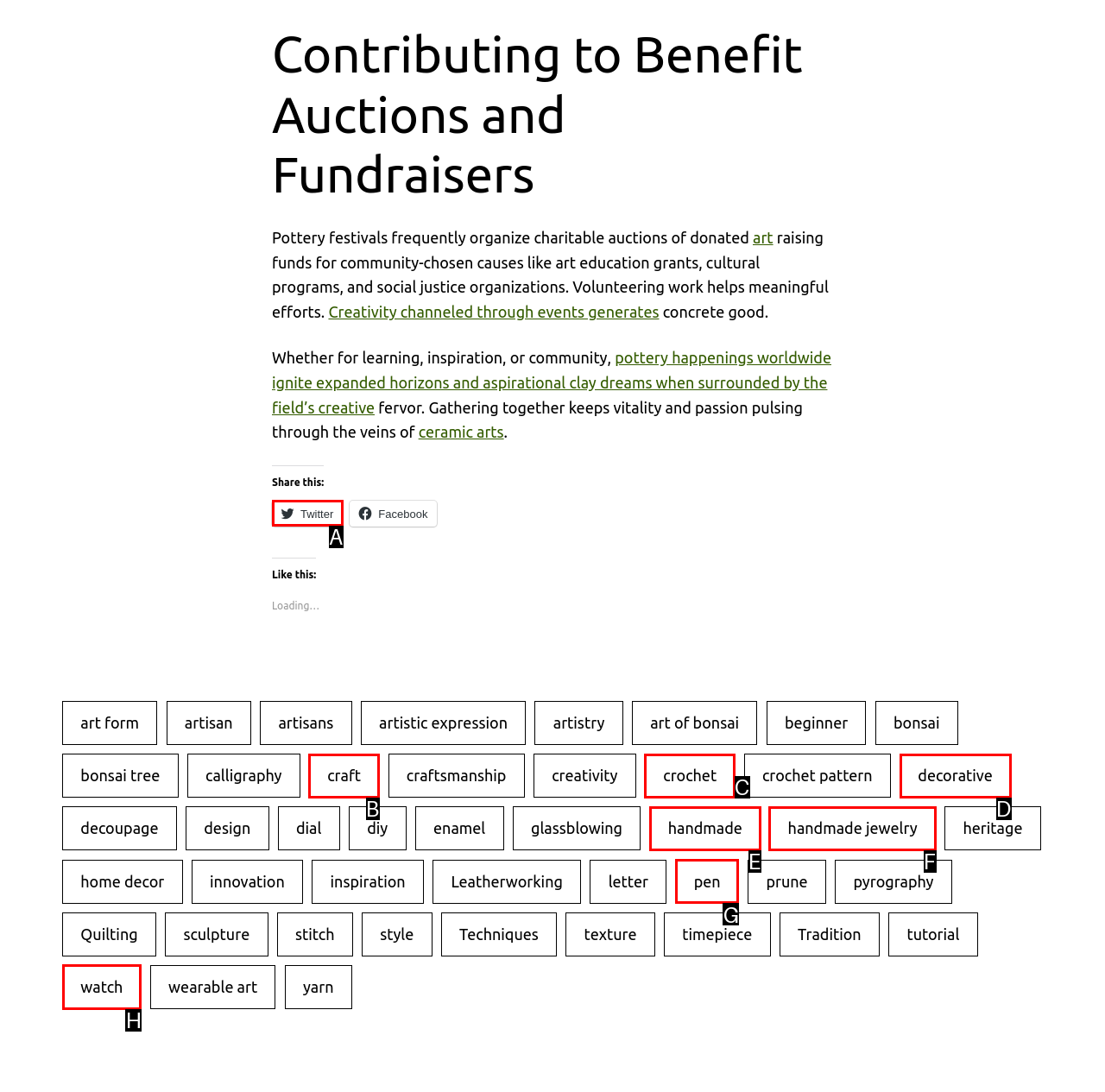For the task "Click on the 'handmade jewelry' link", which option's letter should you click? Answer with the letter only.

F